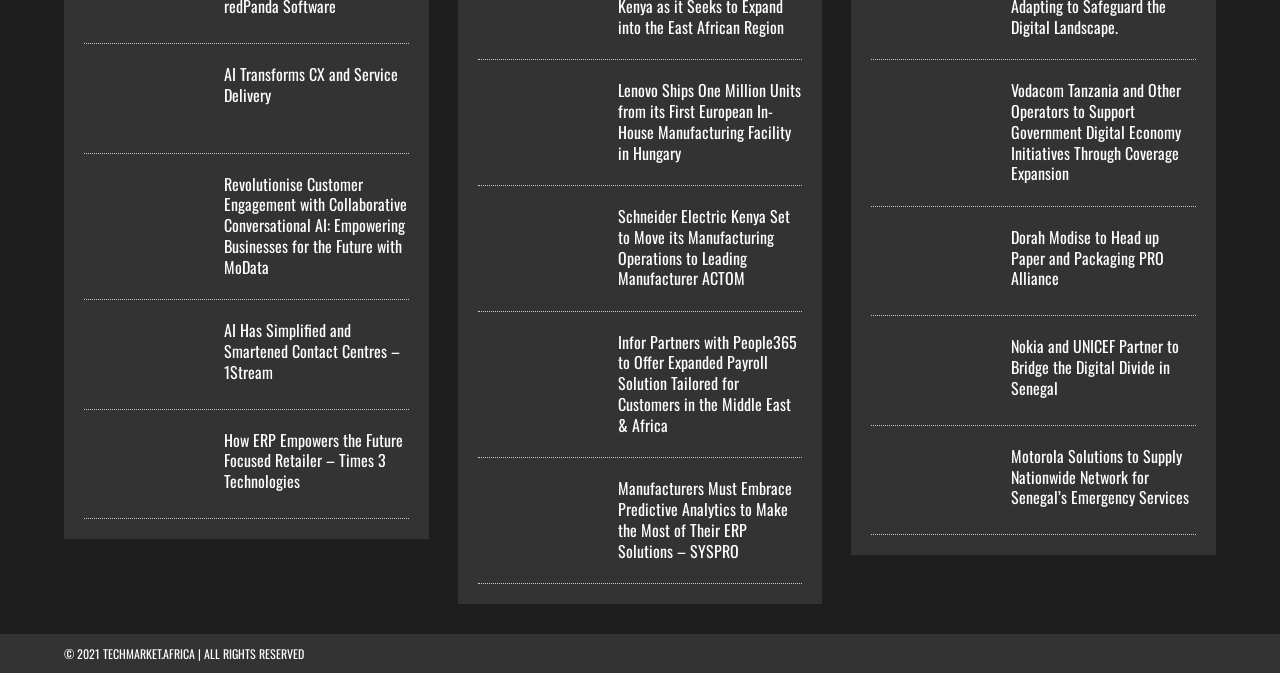What is the copyright information at the bottom of the webpage?
Using the image as a reference, answer the question with a short word or phrase.

© 2021 TECHMARKET.AFRICA | ALL RIGHTS RESERVED